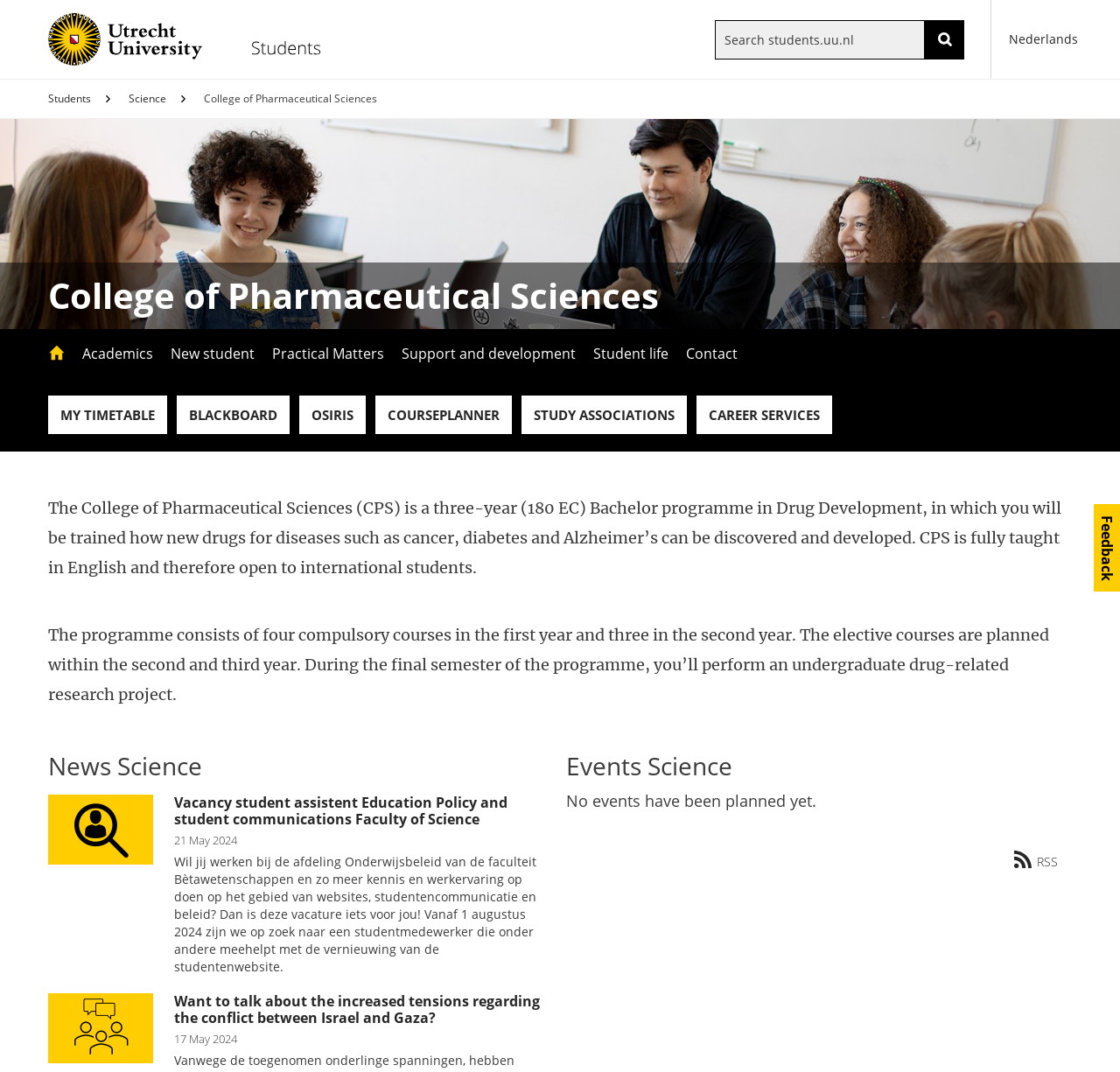What is the deadline for the vacancy student assistant?
Give a comprehensive and detailed explanation for the question.

I found the answer by reading the static text element that describes the vacancy, which states that the faculty is looking for a student assistant starting from 1 August 2024.